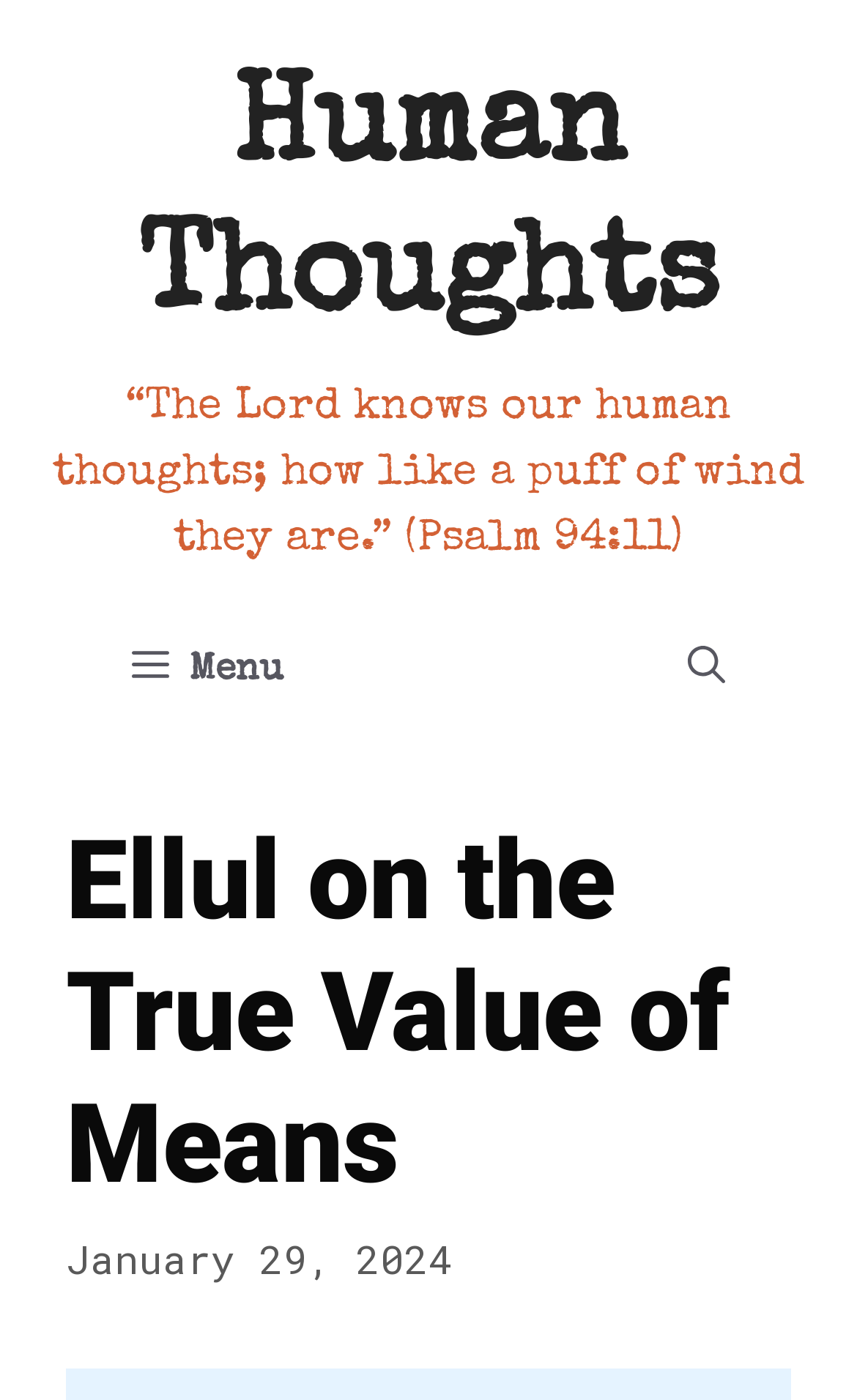Offer an extensive depiction of the webpage and its key elements.

The webpage is titled "Ellul on the True Value of Means – Human Thoughts" and features a banner at the top with the site name "Human Thoughts". Below the banner, there is a quote from Psalm 94:11, "“The Lord knows our human thoughts; how like a puff of wind they are.”", which takes up most of the top section of the page.

Underneath the quote, there is a navigation menu with two buttons: "Menu" on the left and "Open search" on the right. The "Menu" button is not expanded, and it controls a slide-out menu. The "Open search" button is positioned near the top-right corner of the page.

Below the navigation menu, there is a main content section with a heading that reads "Ellul on the True Value of Means". This heading is followed by a timestamp indicating that the content was posted on January 29, 2024.